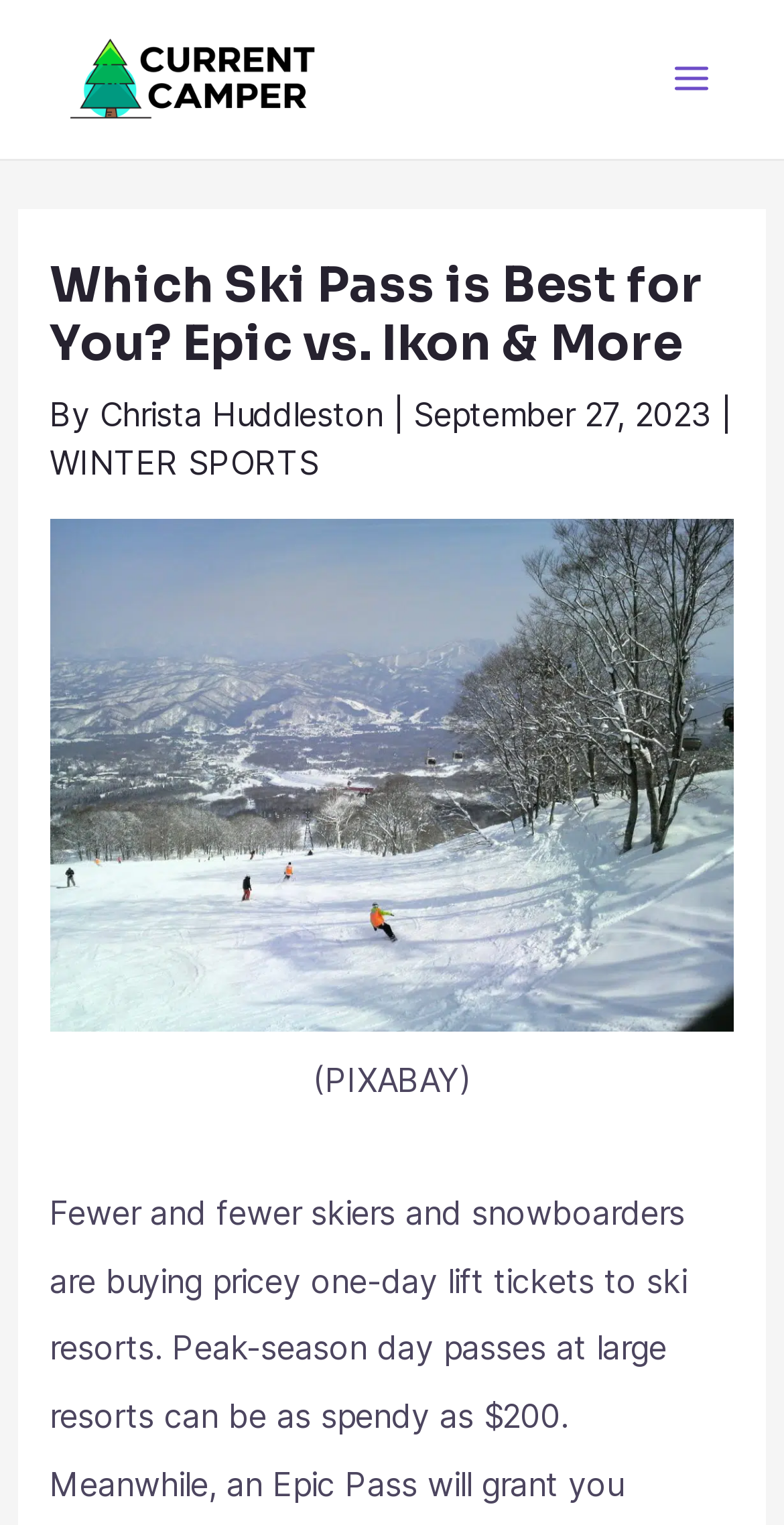Please locate and generate the primary heading on this webpage.

Which Ski Pass is Best for You? Epic vs. Ikon & More